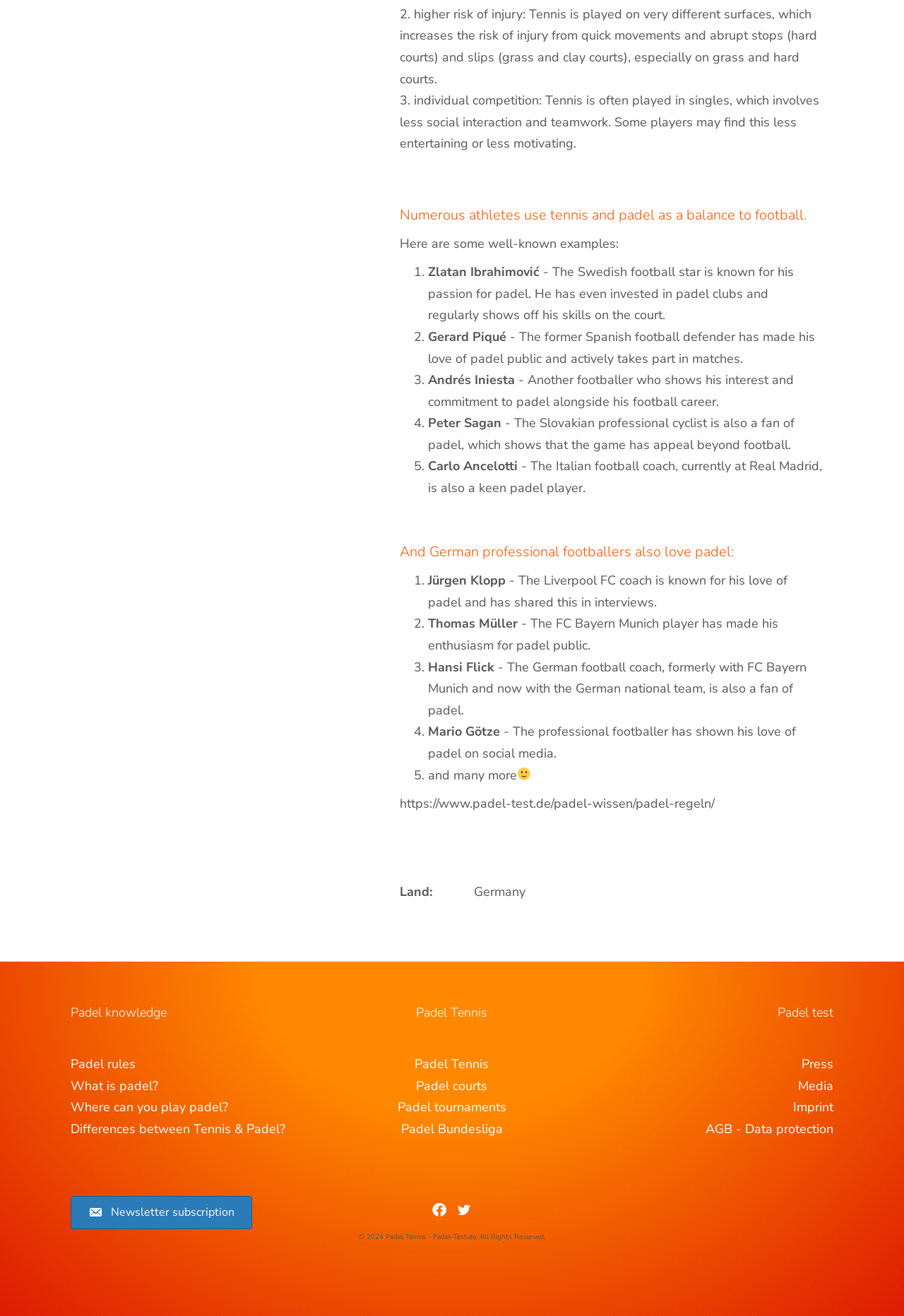Can you find the bounding box coordinates for the UI element given this description: "Imprint"? Provide the coordinates as four float numbers between 0 and 1: [left, top, right, bottom].

[0.877, 0.835, 0.922, 0.848]